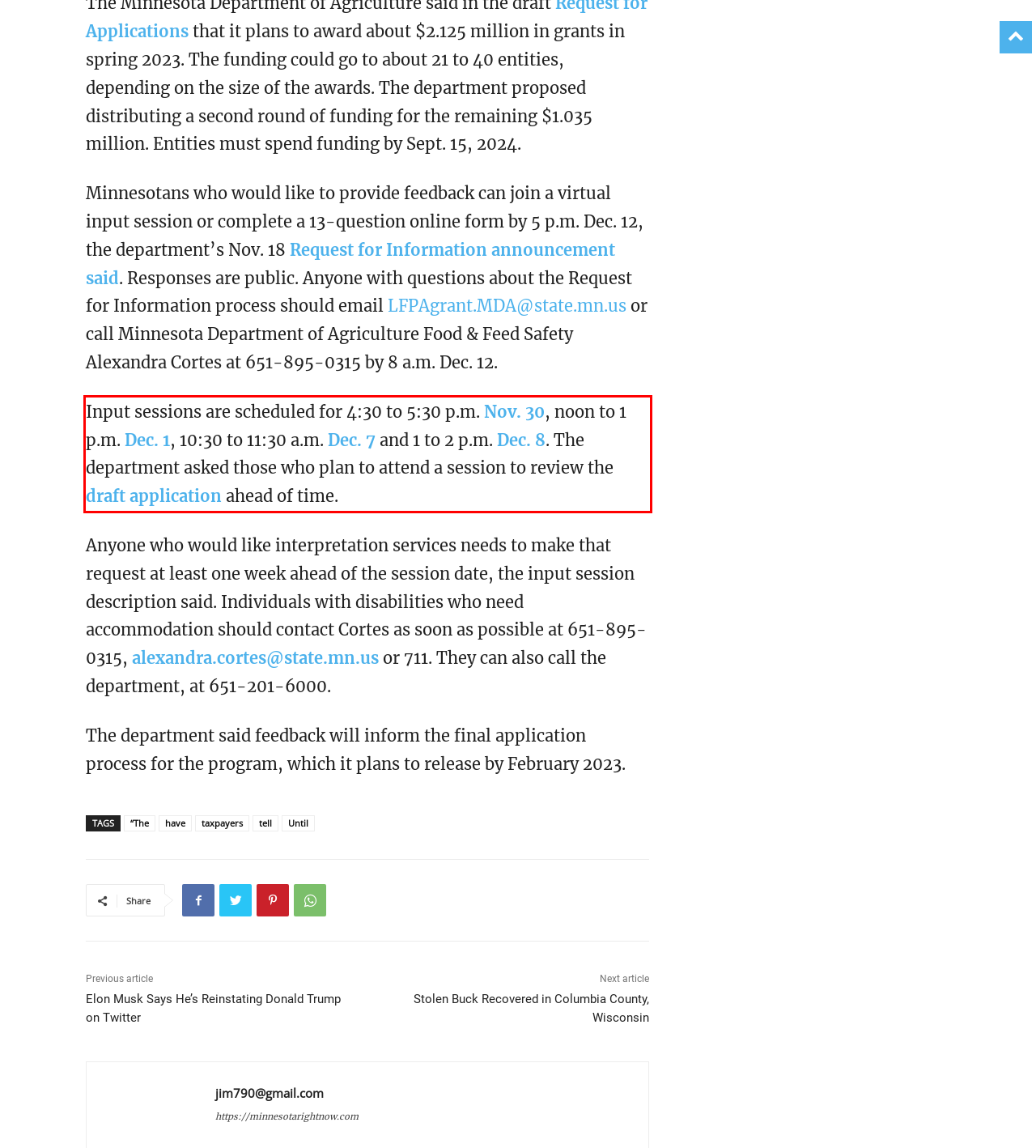Examine the screenshot of the webpage, locate the red bounding box, and perform OCR to extract the text contained within it.

Input sessions are scheduled for 4:30 to 5:30 p.m. Nov. 30, noon to 1 p.m. Dec. 1, 10:30 to 11:30 a.m. Dec. 7 and 1 to 2 p.m. Dec. 8. The department asked those who plan to attend a session to review the draft application ahead of time.